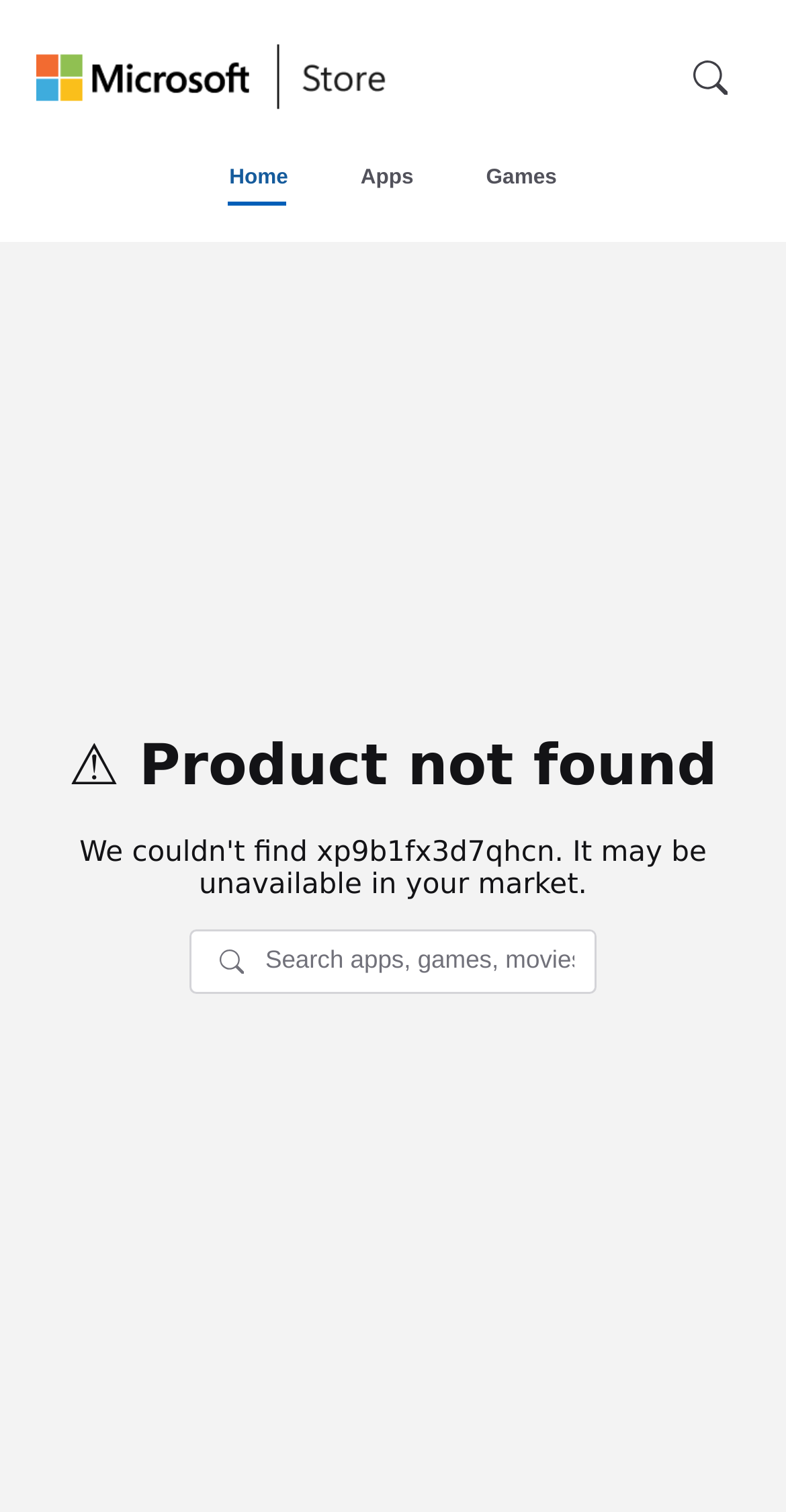Provide the bounding box coordinates of the UI element this sentence describes: "aria-label="Universal Microsoft website"".

[0.045, 0.028, 0.353, 0.076]